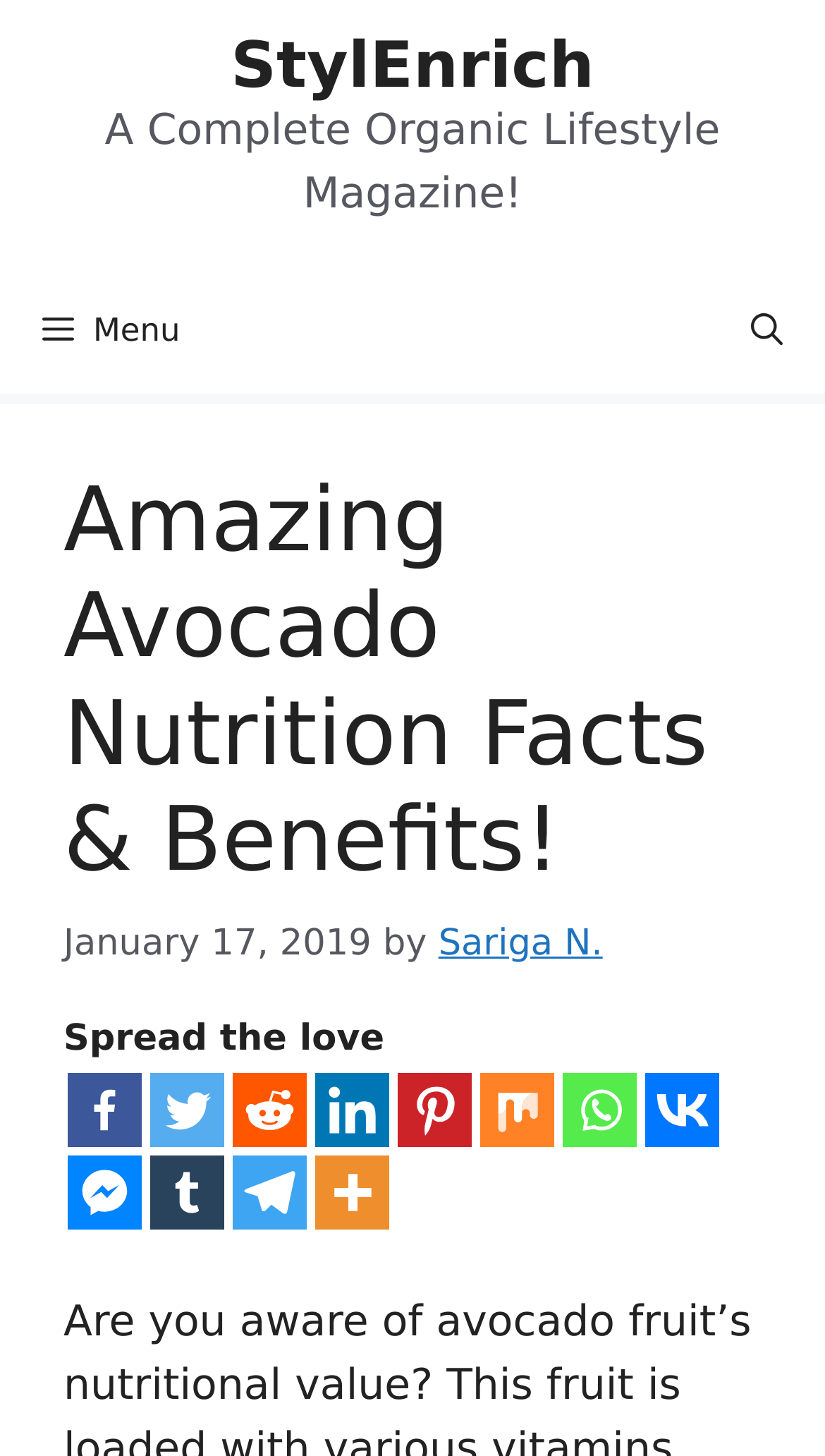Given the element description StylEnrich, specify the bounding box coordinates of the corresponding UI element in the format (top-left x, top-left y, bottom-right x, bottom-right y). All values must be between 0 and 1.

[0.28, 0.02, 0.72, 0.071]